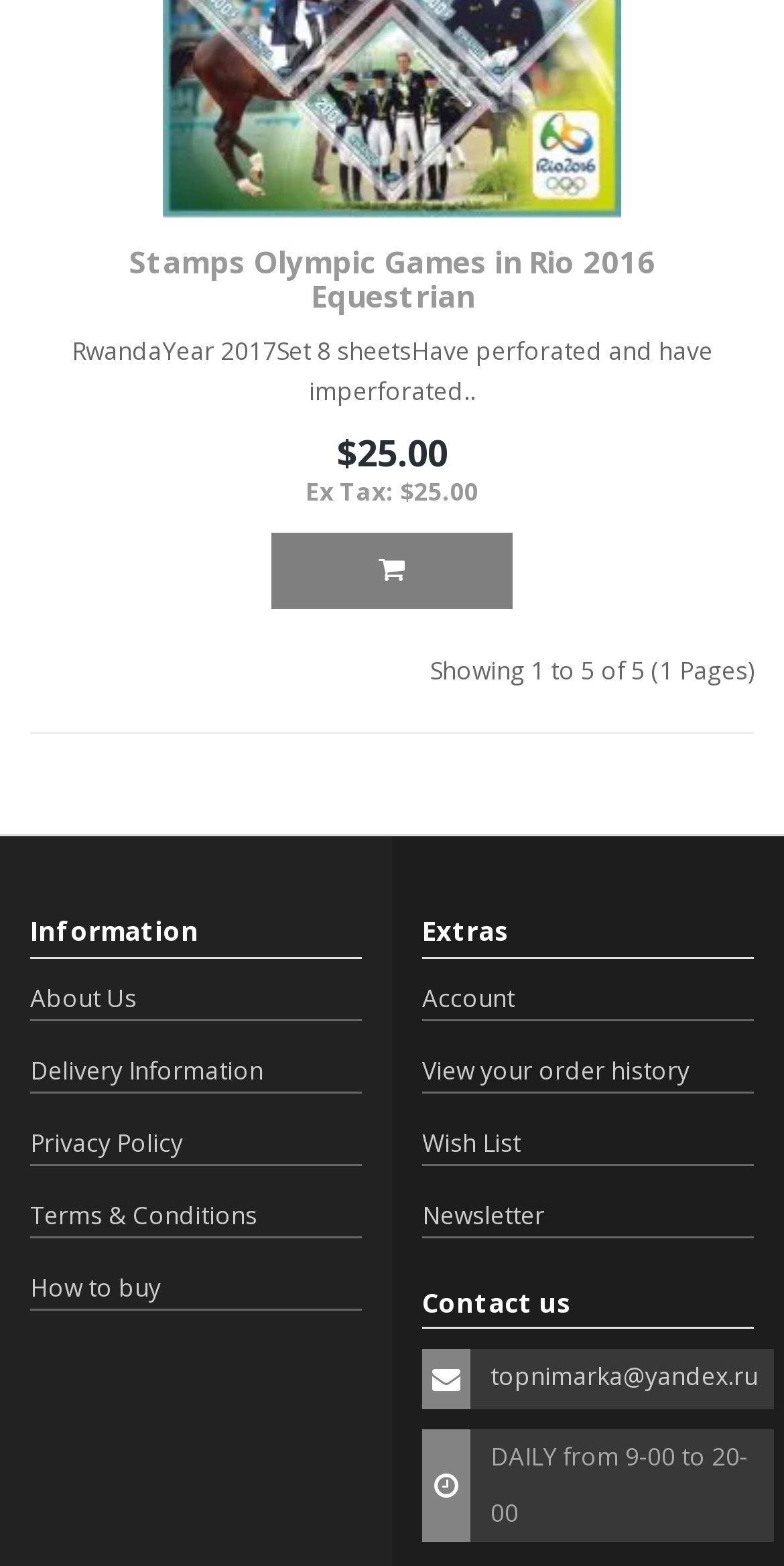Refer to the screenshot and answer the following question in detail:
What is the ex-tax price of the stamp set?

The ex-tax price of the stamp set can be found in the section above the 'Showing 1 to 5 of 5 (1 Pages)' text, where it says 'Ex Tax: $25.00'.